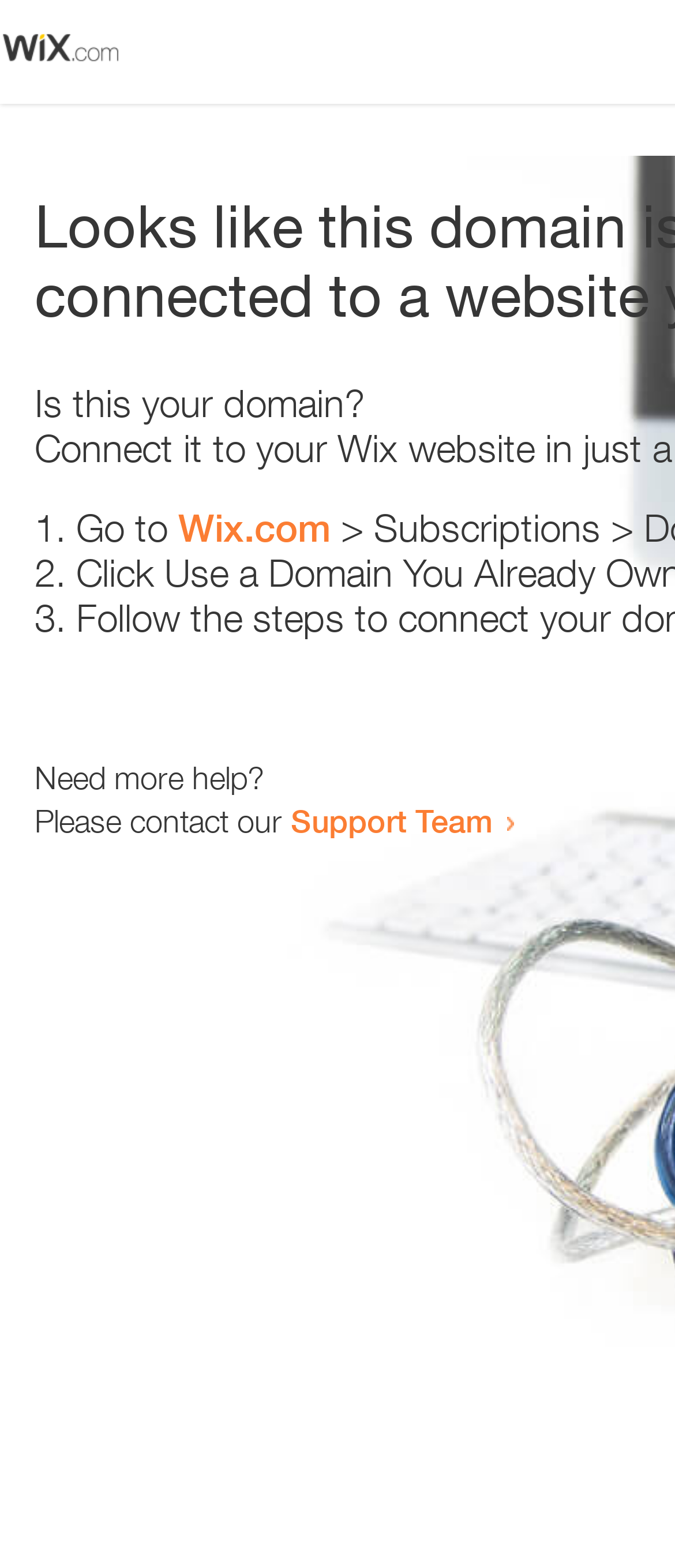Use a single word or phrase to answer the question:
How many links are present on the webpage?

2